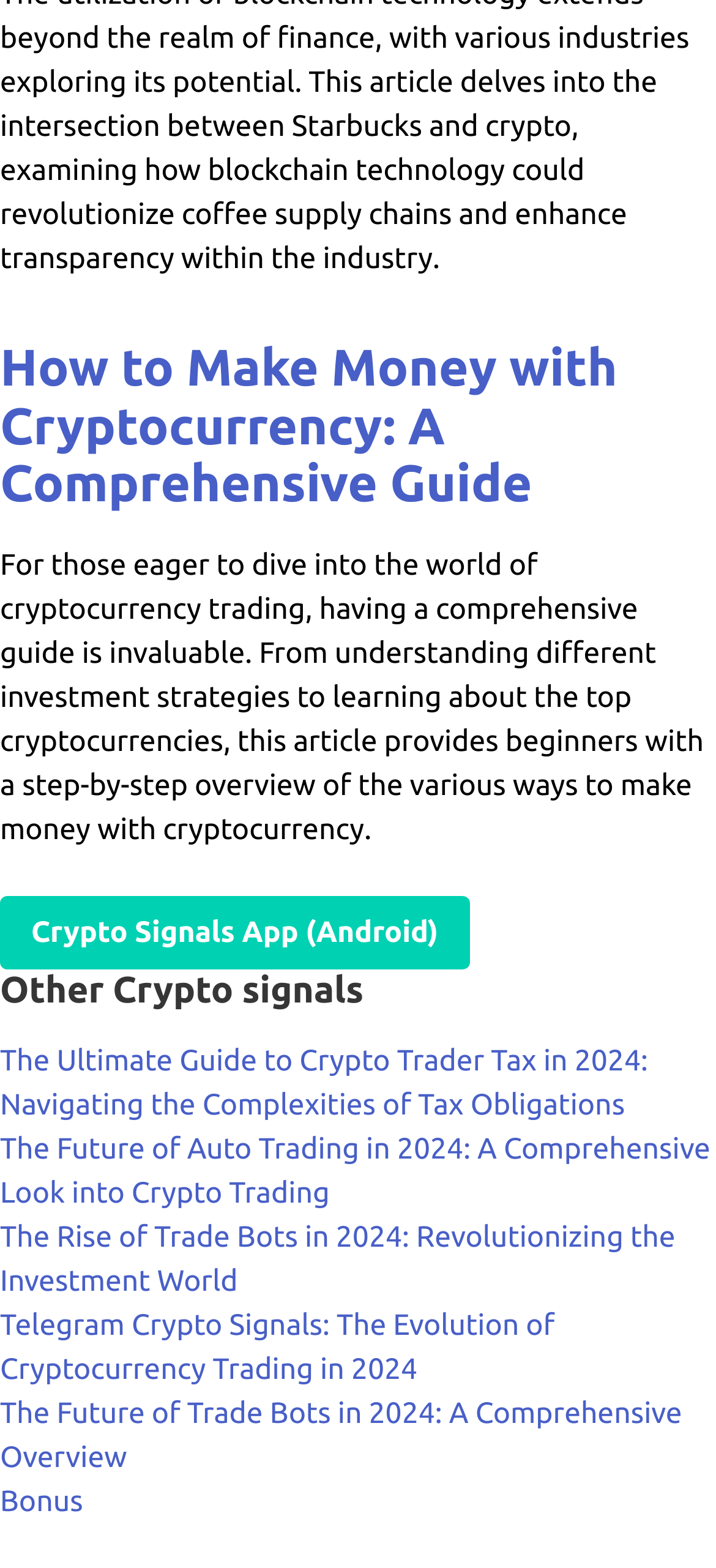Identify the bounding box coordinates of the region that should be clicked to execute the following instruction: "Read more about How Do You Differentiate Plants That Look Like Chamomile?".

None